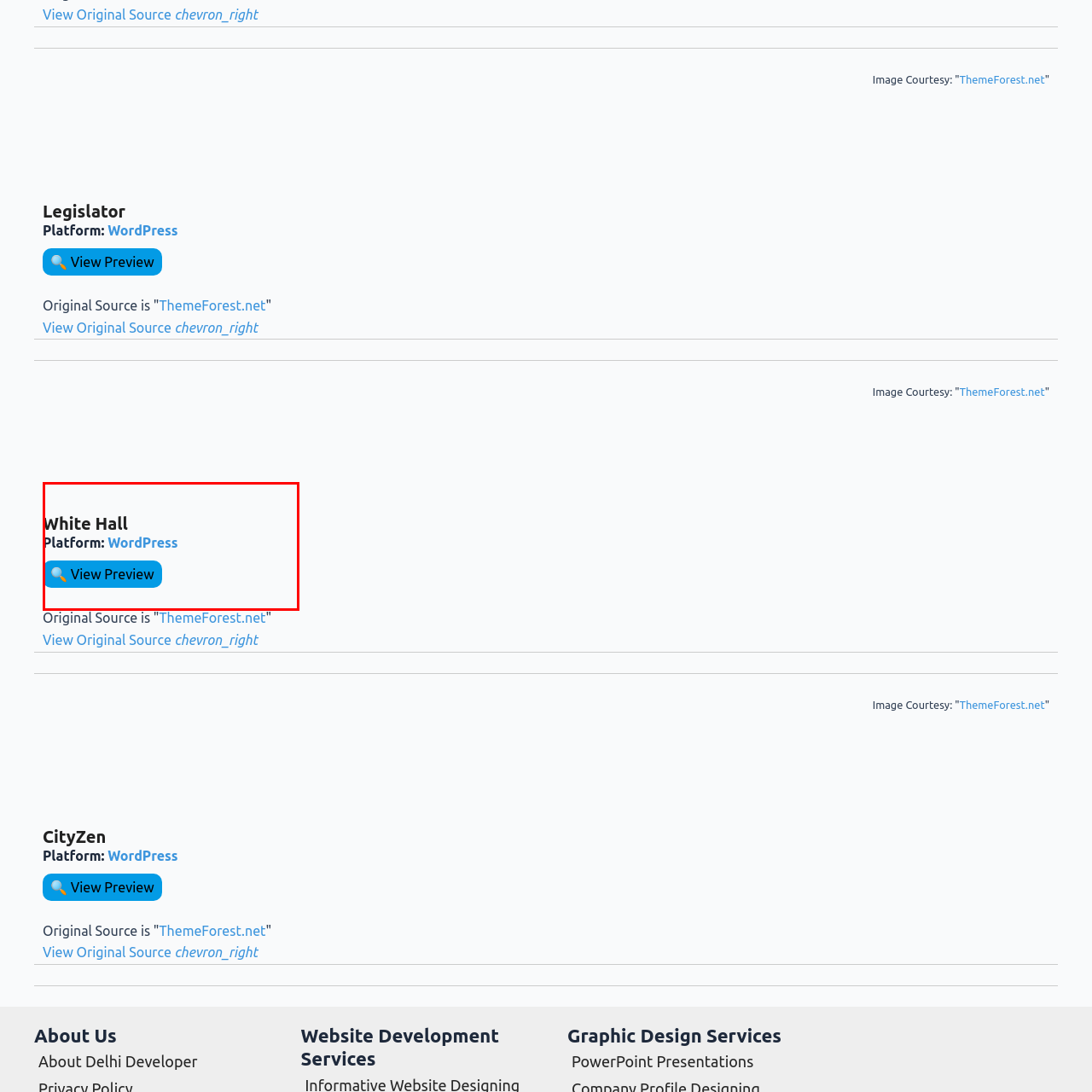Generate a detailed caption for the image that is outlined by the red border.

The image showcases a section titled "White Hall," prominently displayed in bold text, indicating its significance. Below the title, a subtitle states "Platform: WordPress," highlighting the technology behind the site. A vibrant, blue button labeled "View Preview" invites users to explore further, enhancing user engagement. This layout reflects the design aesthetics typical of modern web development and emphasizes the use of WordPress as a content management solution. The overall presentation is clean and user-friendly, suitable for showcasing web projects or portfolios.